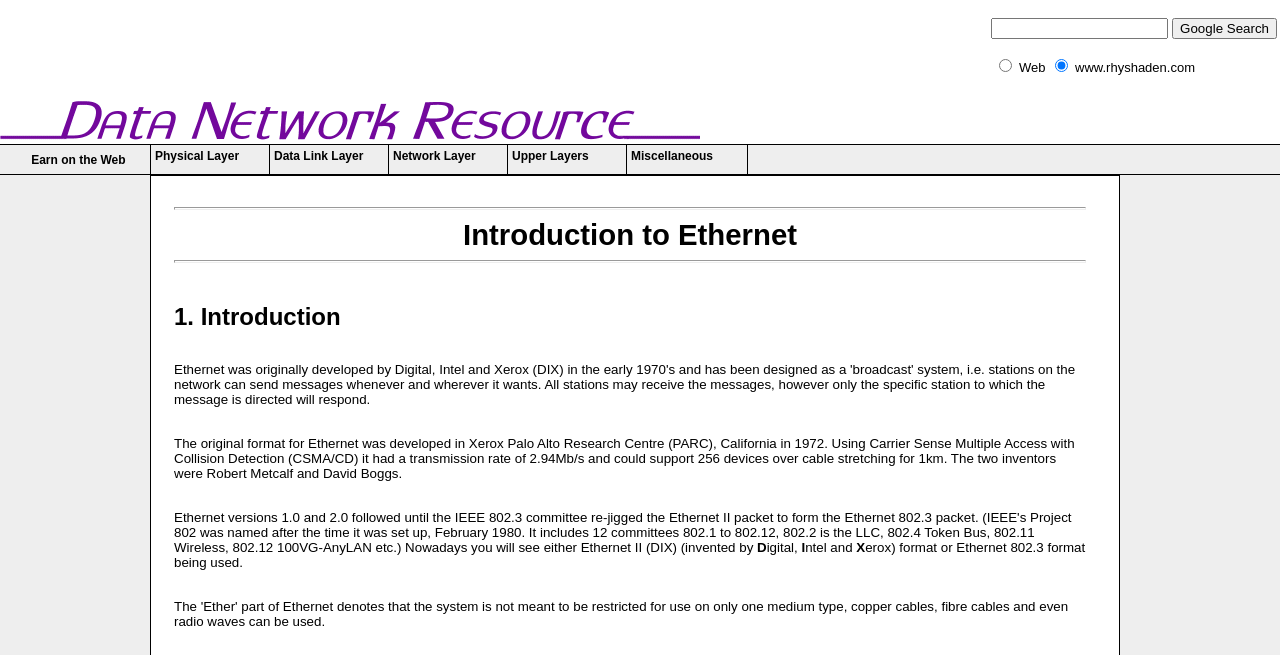Locate the bounding box of the UI element defined by this description: "Upper Layers". The coordinates should be given as four float numbers between 0 and 1, formatted as [left, top, right, bottom].

[0.396, 0.22, 0.491, 0.267]